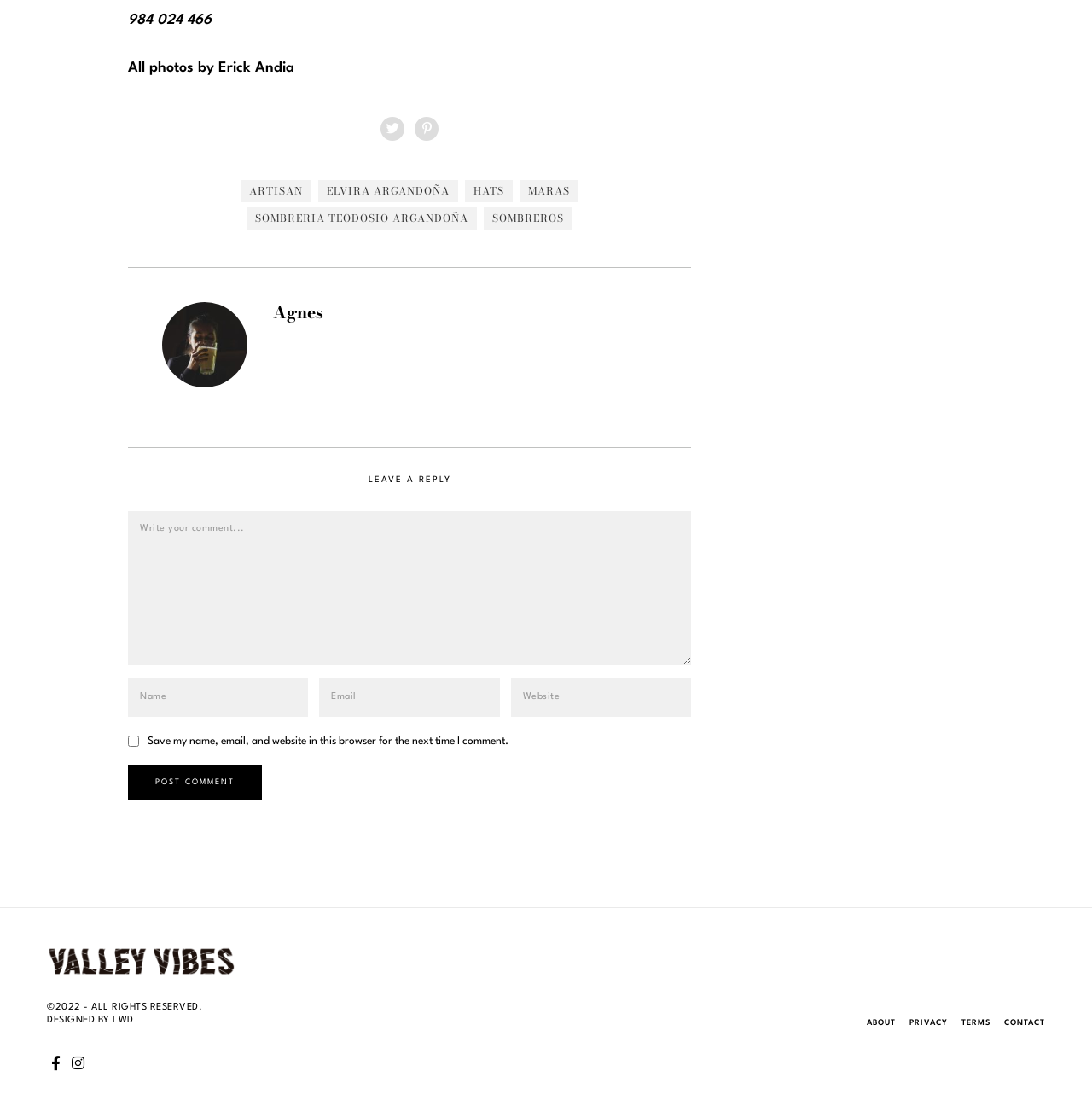What is the name of the sombrereria mentioned on the webpage?
We need a detailed and meticulous answer to the question.

The link with the text 'SOMBRERIA TEODOSIO ARGANDOÑA' is located near other links related to hats and artisans, suggesting that it is a sombrereria, or a hat shop, mentioned on the webpage.